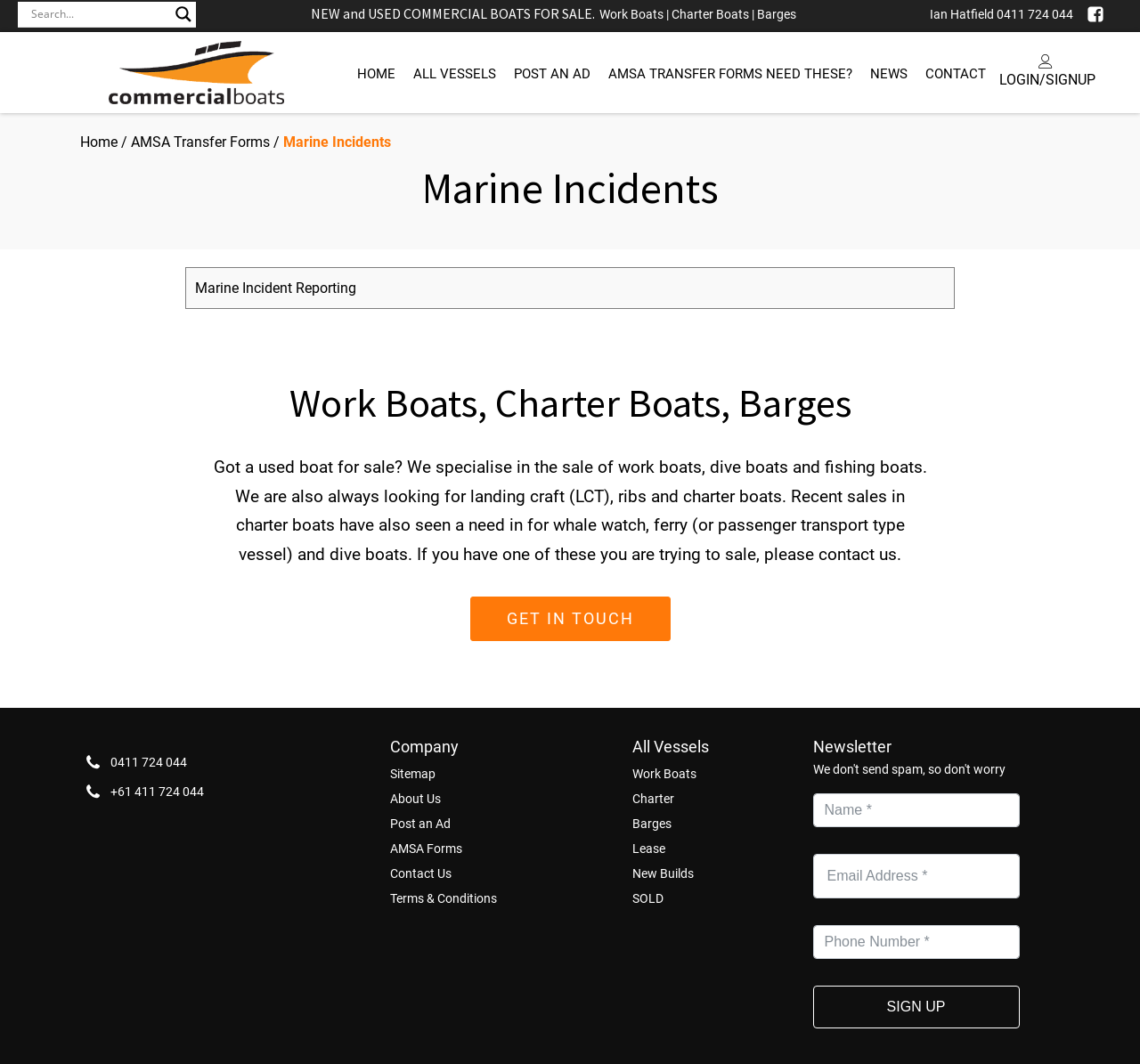Please locate the UI element described by "Charter Boats |" and provide its bounding box coordinates.

[0.589, 0.005, 0.664, 0.024]